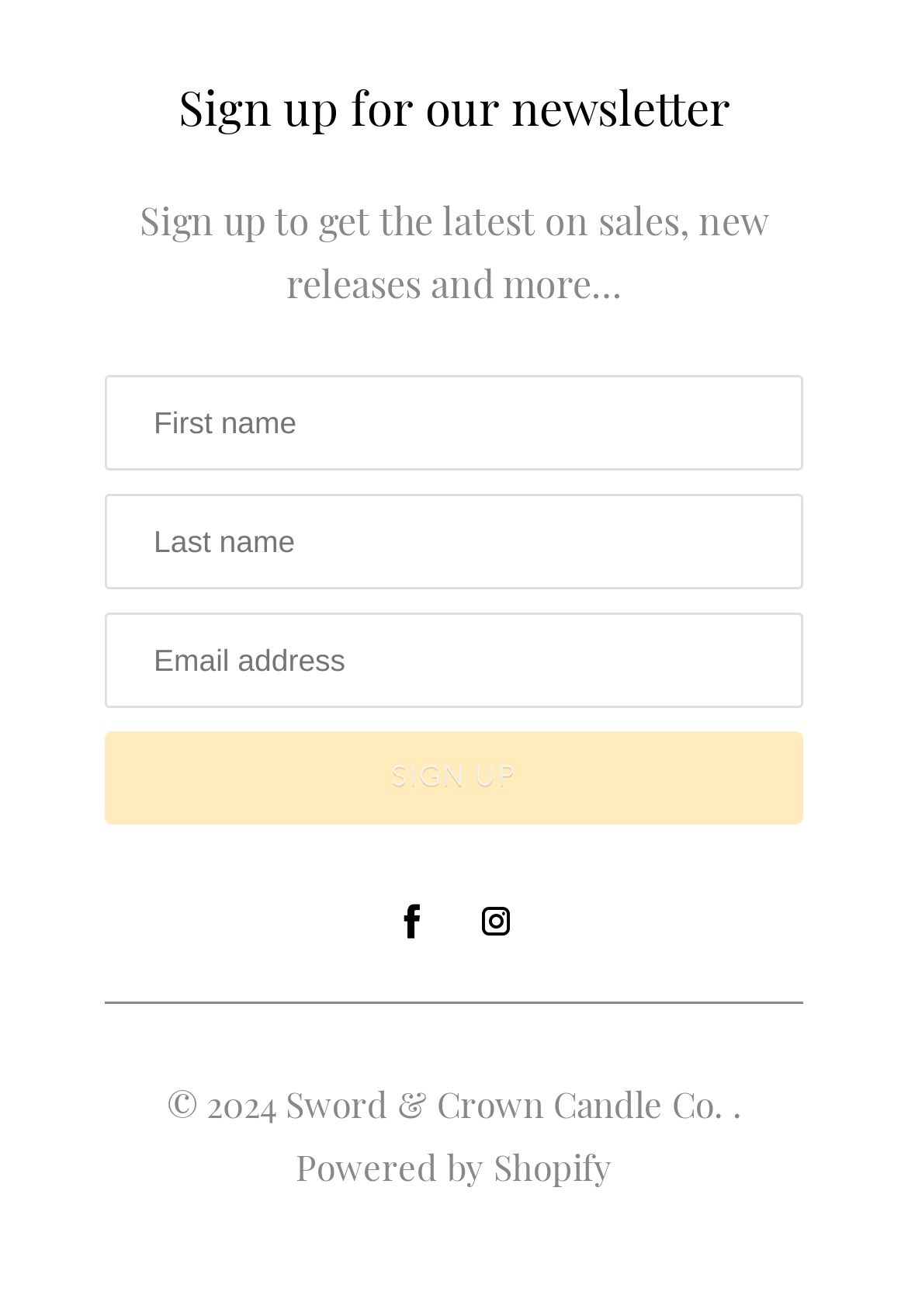What is the required field in the form?
Based on the screenshot, respond with a single word or phrase.

Email address